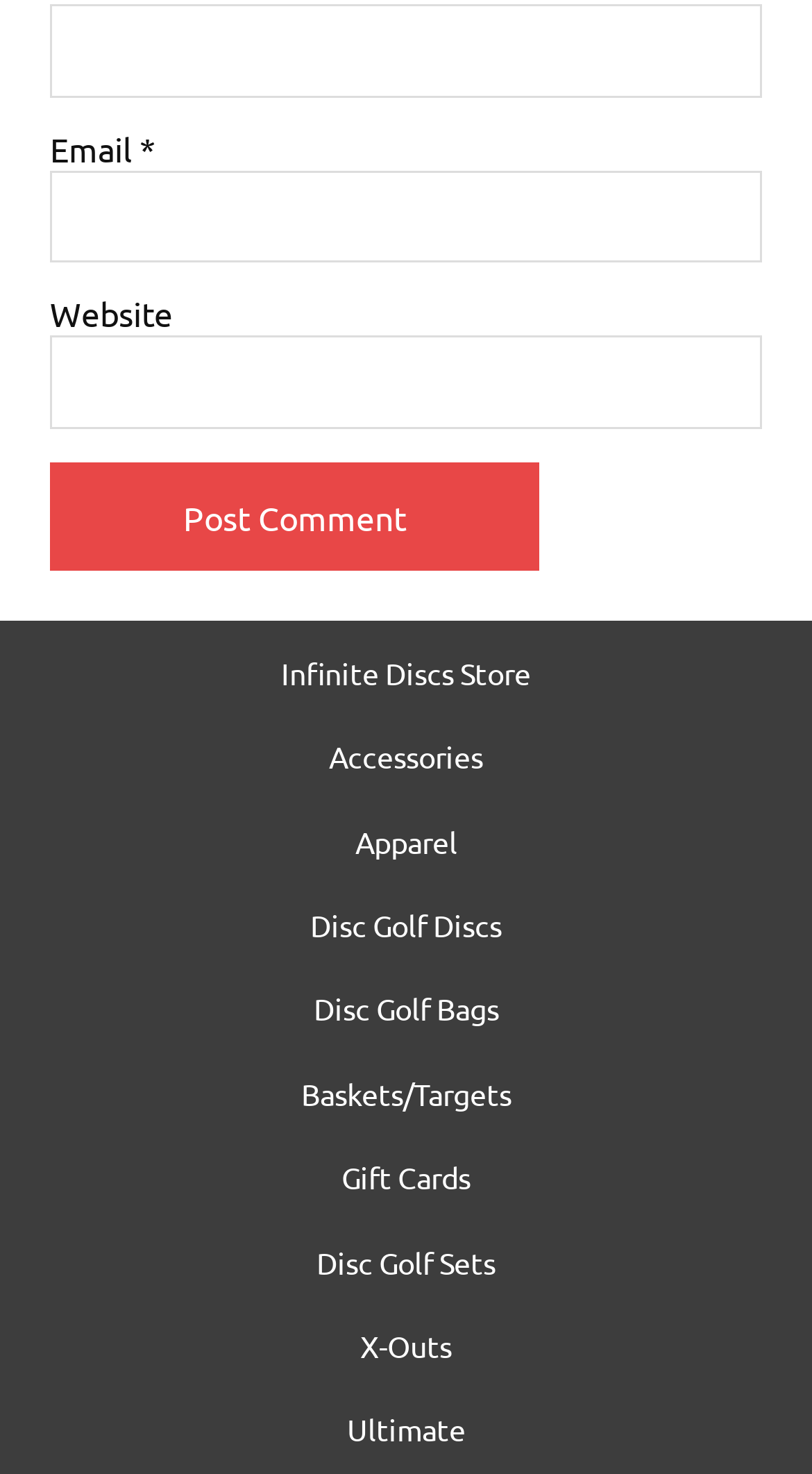Is the website field required?
Using the image, respond with a single word or phrase.

No